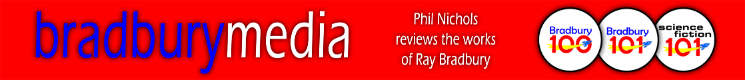Break down the image and describe every detail you can observe.

The image showcases a vibrant red banner for "bradbury media," featuring bold, blue text and a white font that highlights the site's focus on the works of Ray Bradbury. Below the title, "Phil Nichols reviews the works of Ray Bradbury" indicates the author's dedication to analyzing and discussing Bradbury's literary contributions. Accompanying the title are three circular icons labeled "Bradbury 100," "Bradbury 101," and "Science Fiction 101," likely representing featured themes or specific content areas related to Bradbury's work. This engaging design captures the essence of a literary review site, emphasizing its focus on the renowned author and his impact on science fiction and literature.